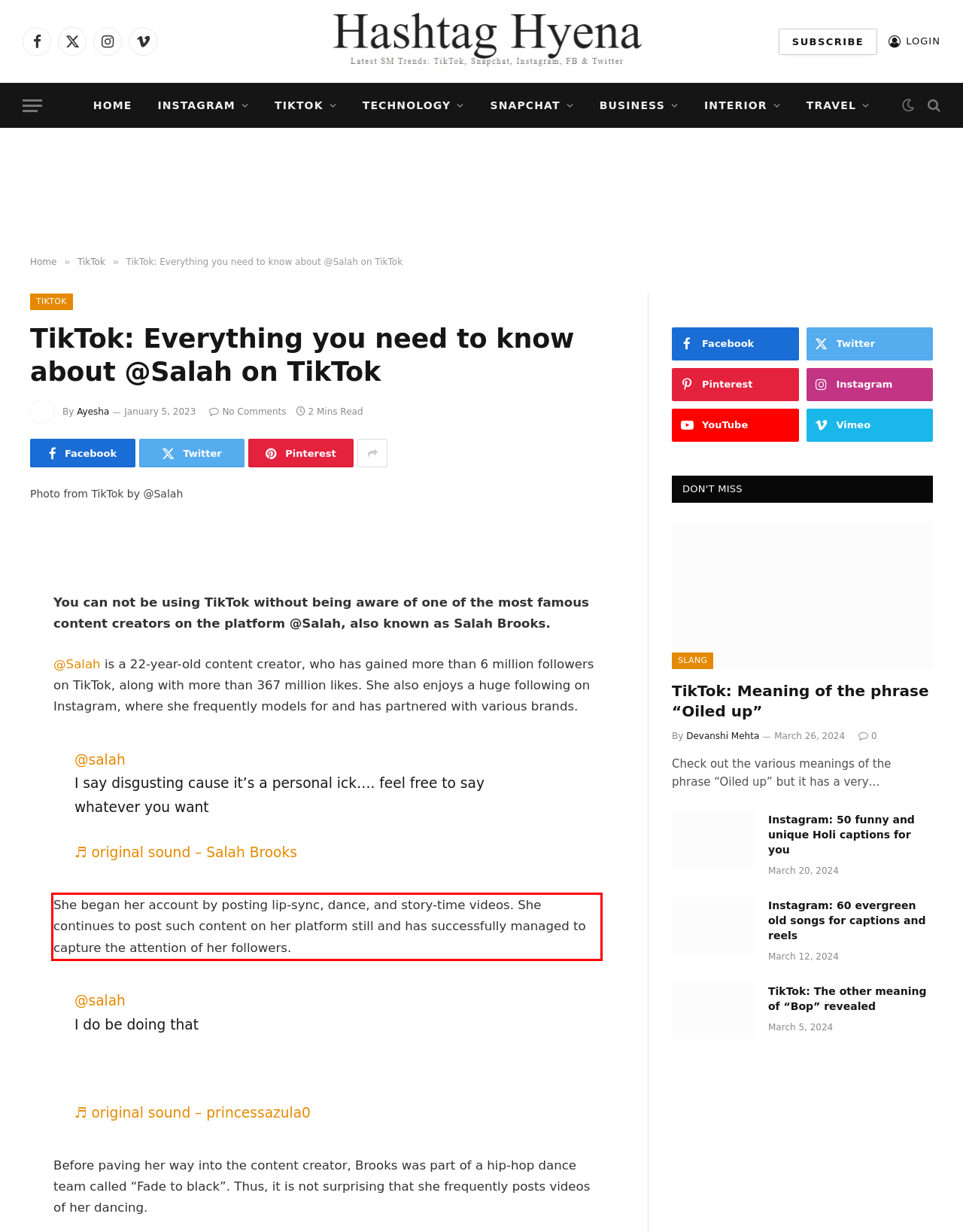Within the provided webpage screenshot, find the red rectangle bounding box and perform OCR to obtain the text content.

She began her account by posting lip-sync, dance, and story-time videos. She continues to post such content on her platform still and has successfully managed to capture the attention of her followers.